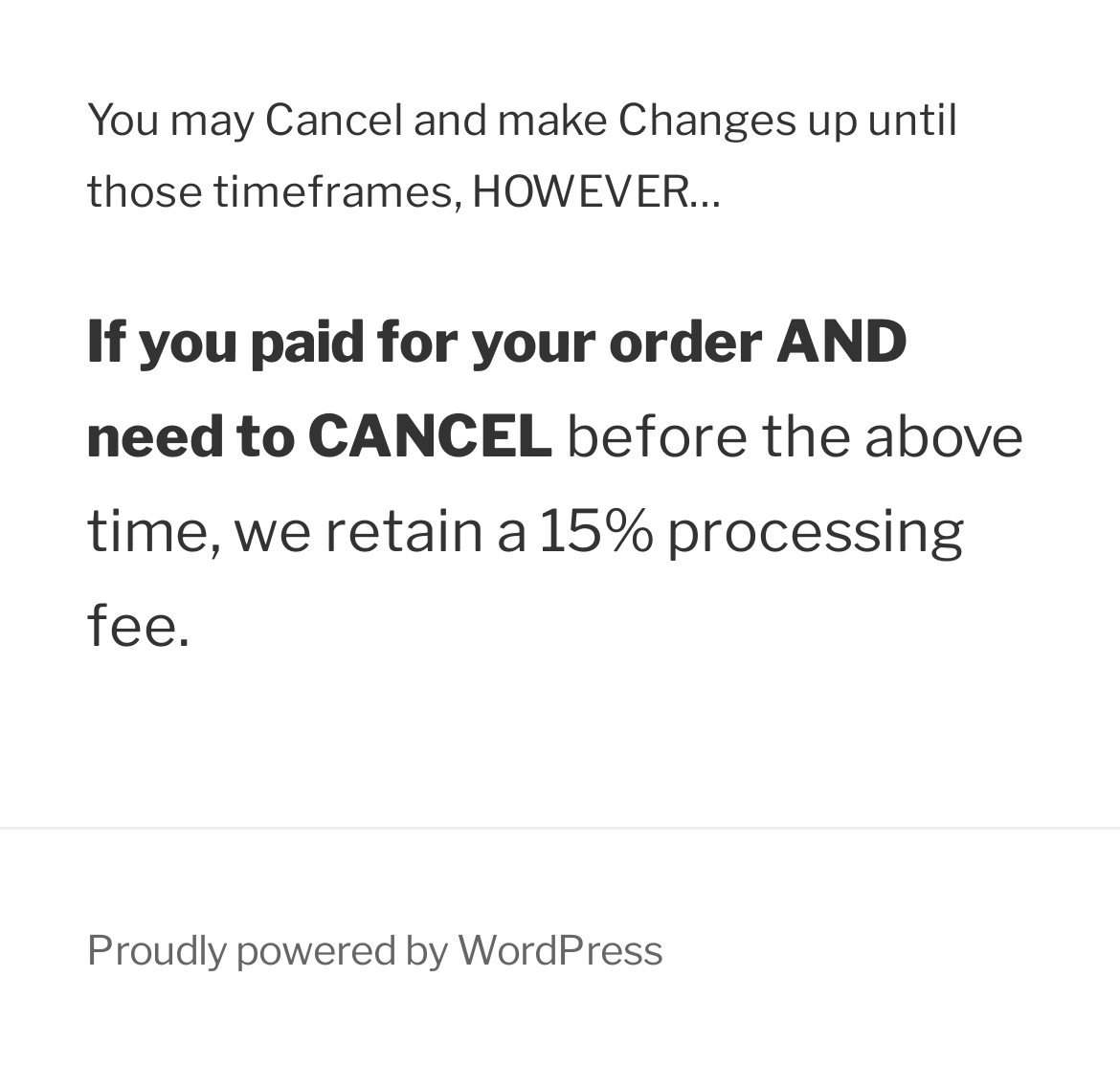Find the bounding box coordinates for the HTML element specified by: "Proudly powered by WordPress".

[0.077, 0.849, 0.592, 0.894]